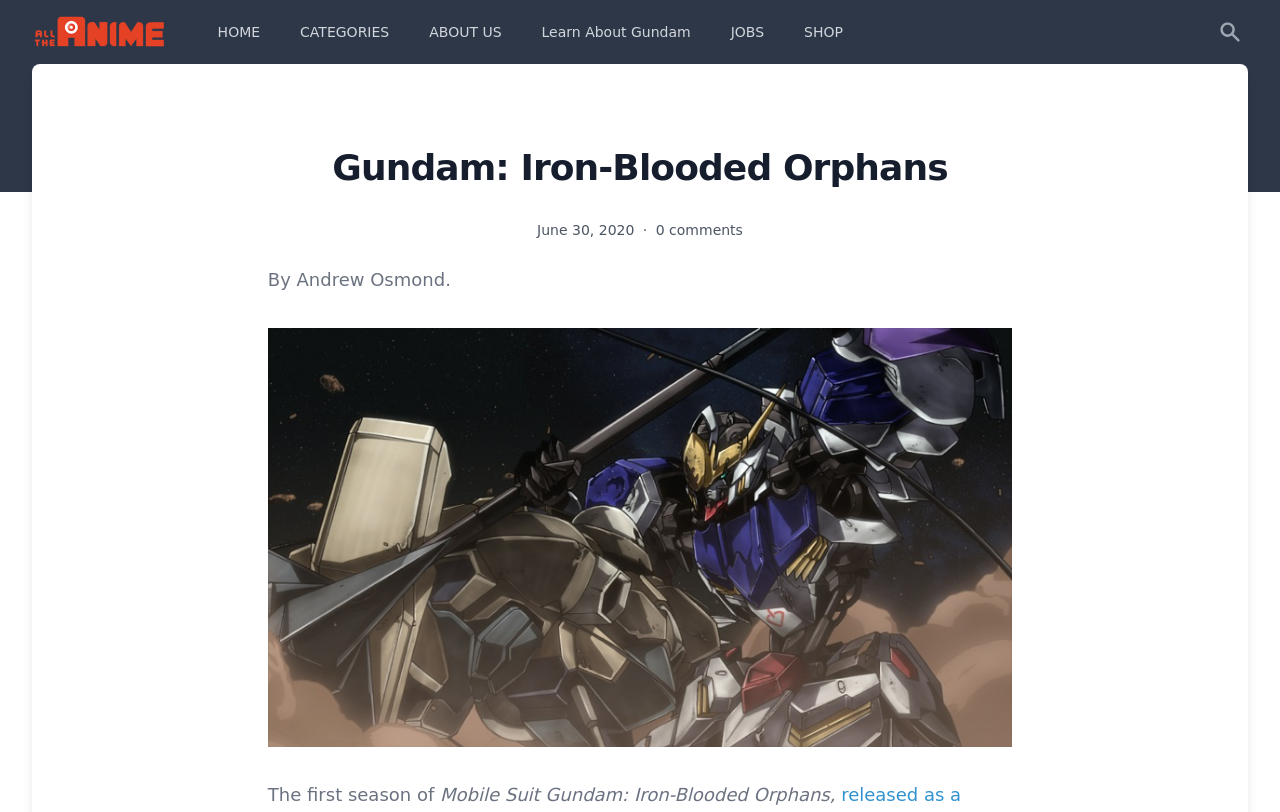Locate the bounding box coordinates of the area to click to fulfill this instruction: "Click on Alvin". The bounding box should be presented as four float numbers between 0 and 1, in the order [left, top, right, bottom].

None